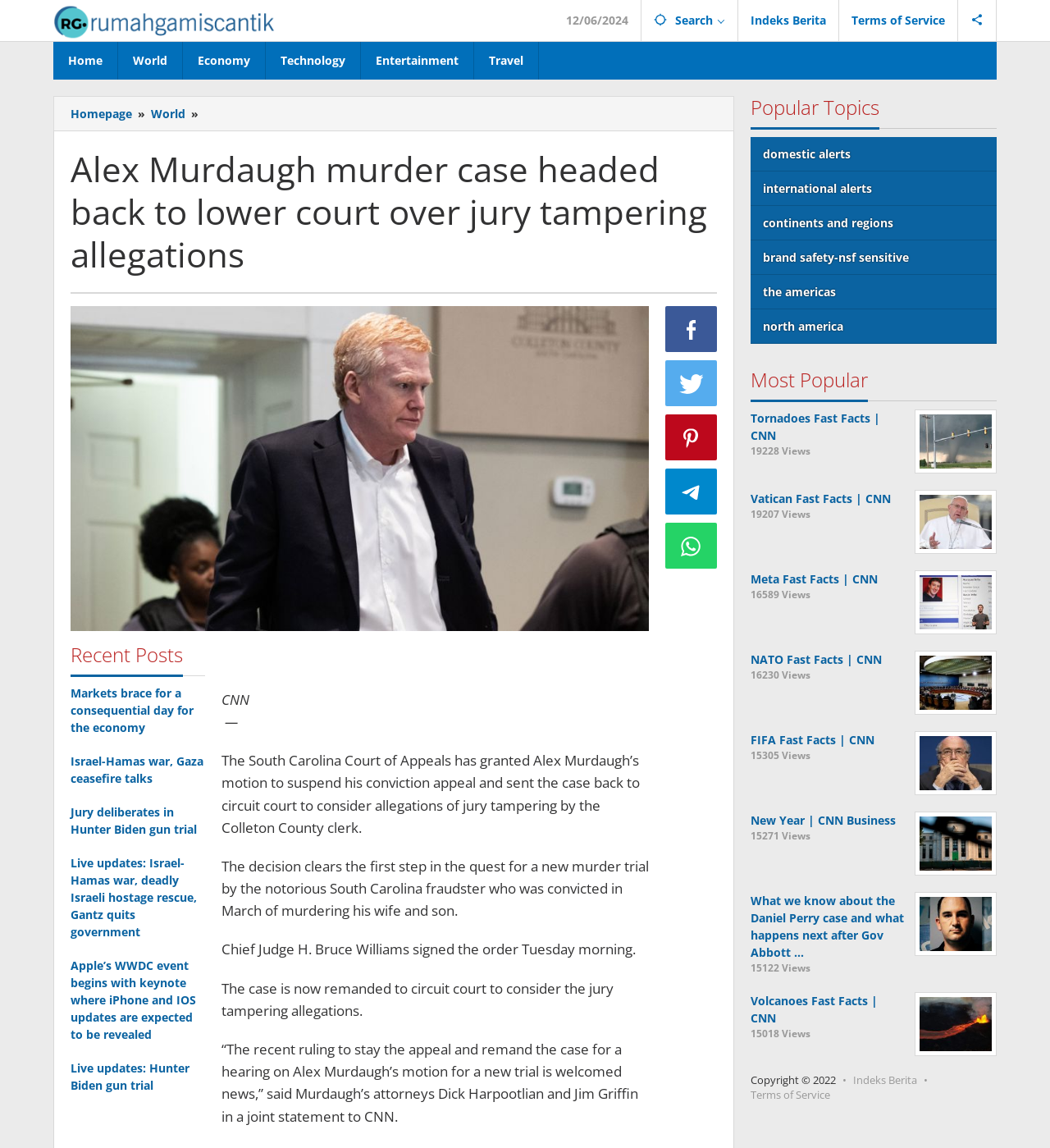What is the name of the judge who signed the order?
Please use the image to provide an in-depth answer to the question.

The article mentions that Chief Judge H. Bruce Williams signed the order on Tuesday morning, which granted Alex Murdaugh's motion to suspend his conviction appeal.